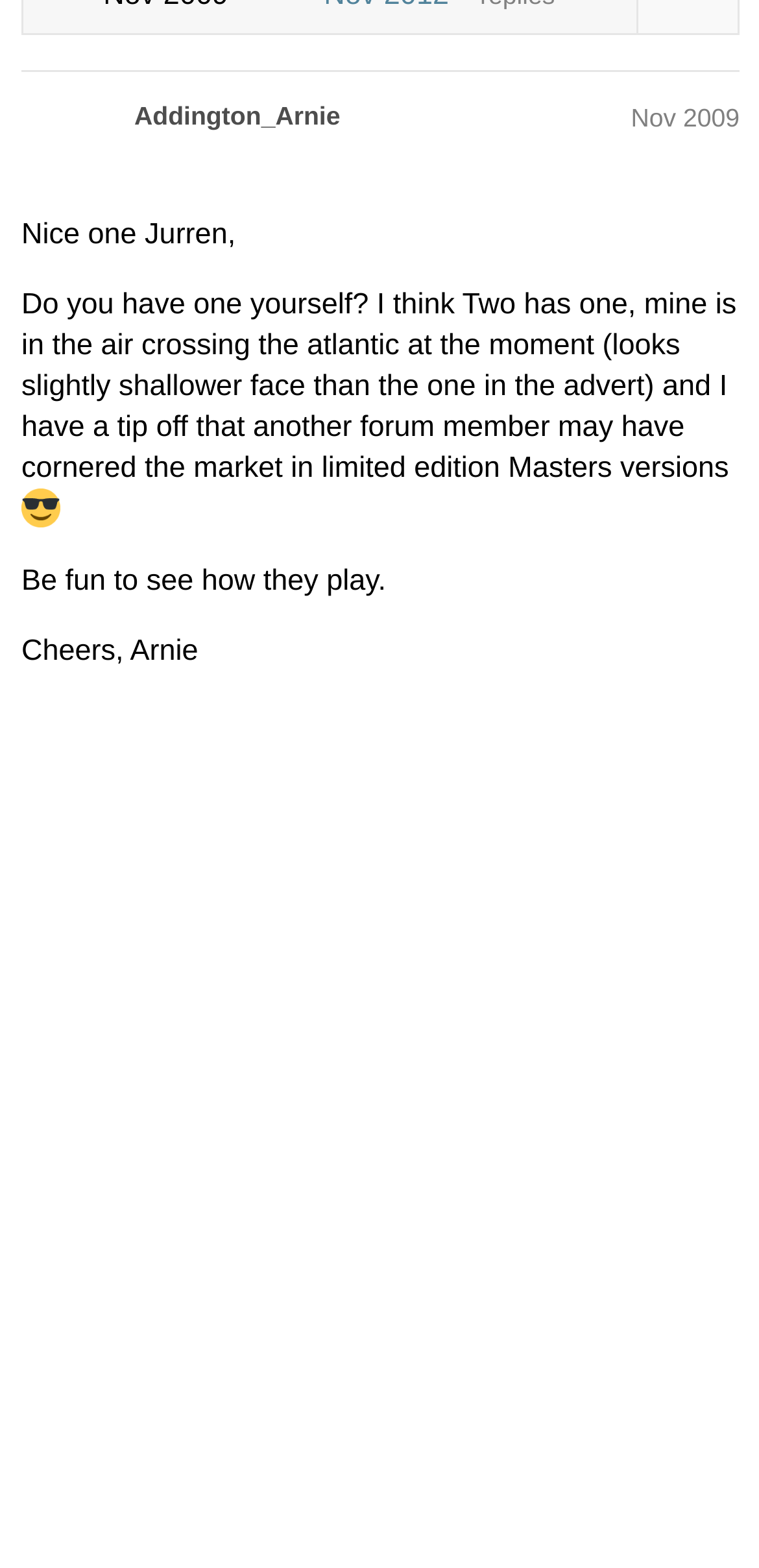Please answer the following question using a single word or phrase: 
What is the topic of the post?

Masters versions